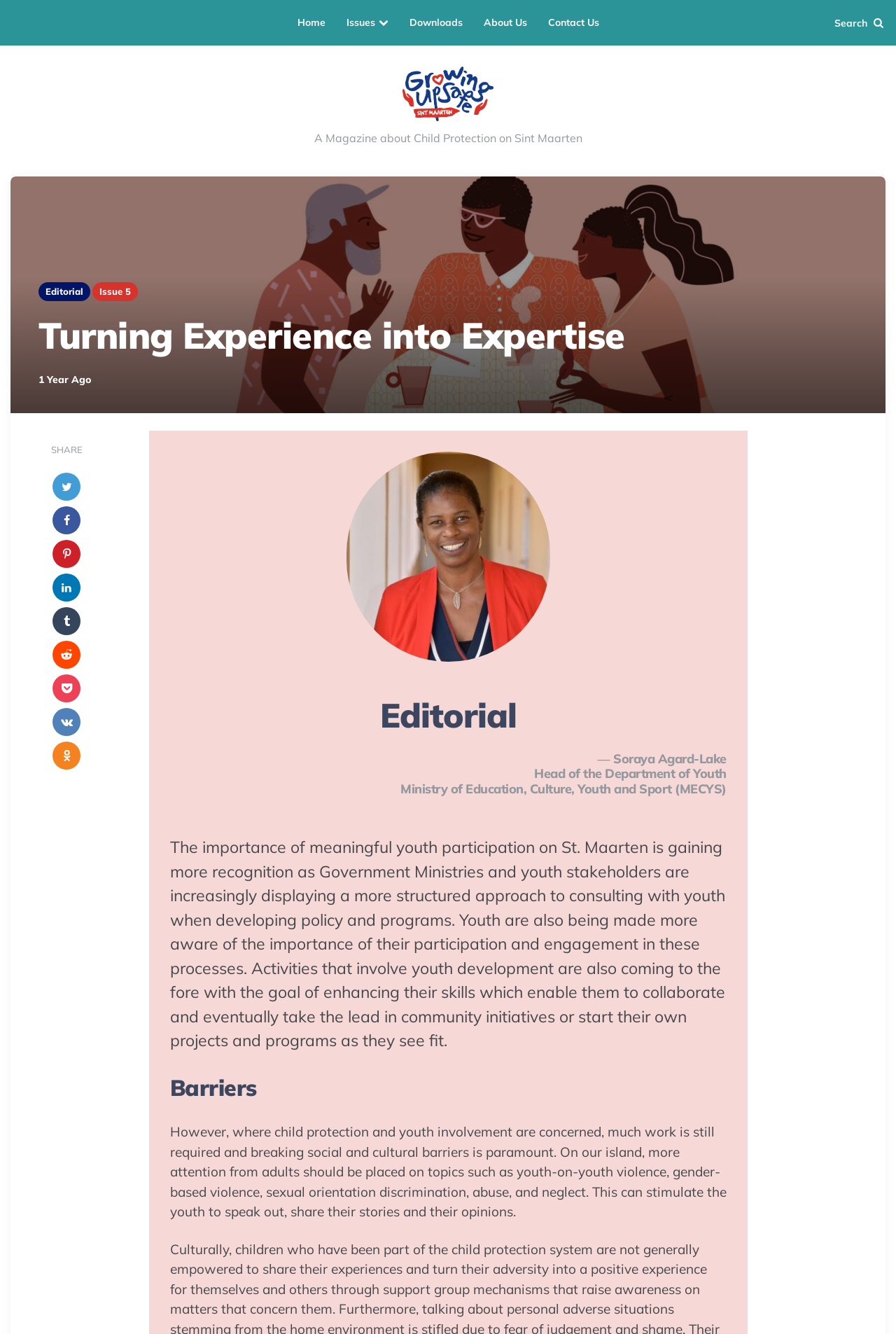Please find the bounding box coordinates of the element's region to be clicked to carry out this instruction: "Share on social media".

[0.059, 0.354, 0.09, 0.375]